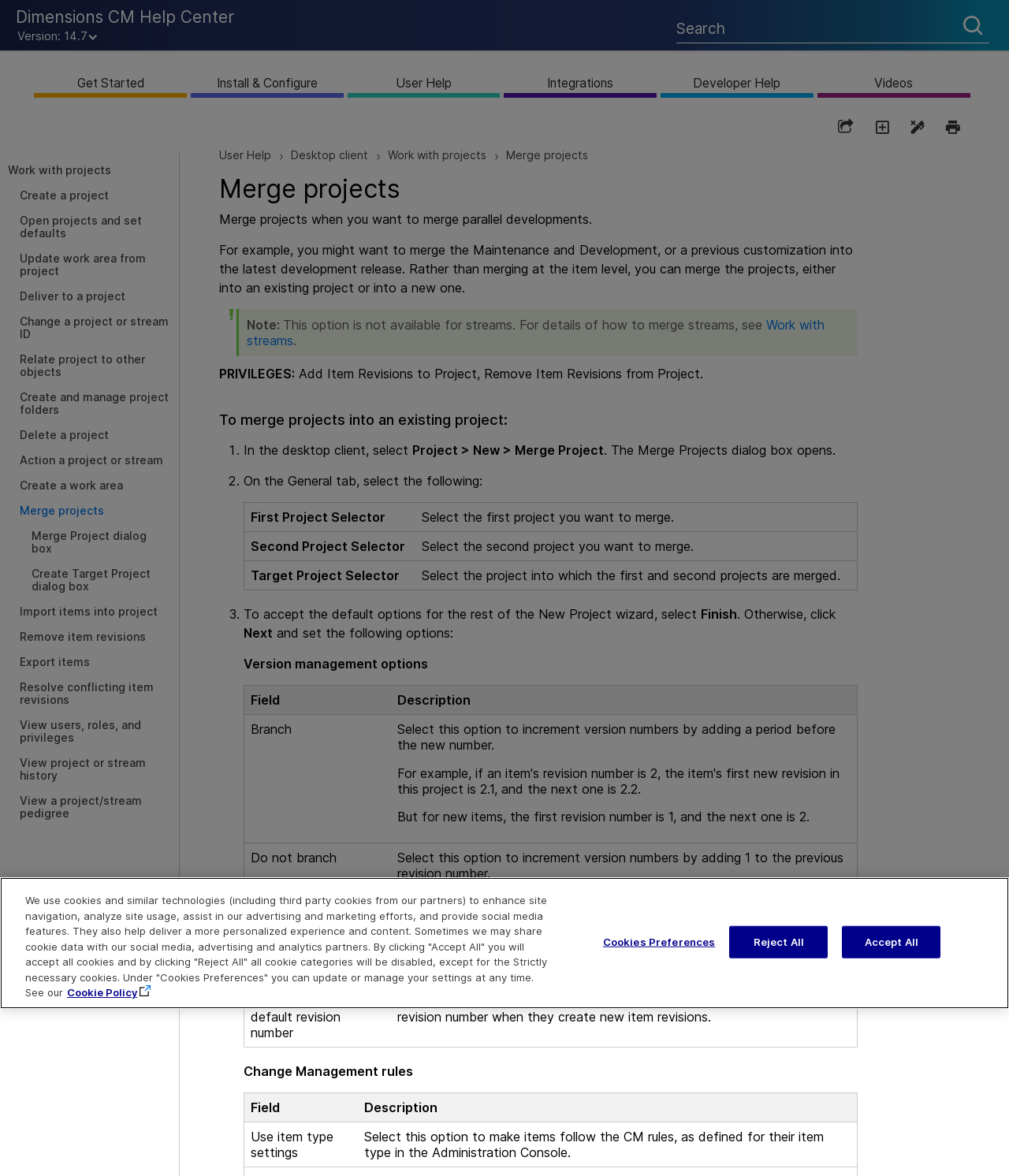Identify the bounding box coordinates of the region that needs to be clicked to carry out this instruction: "Click on the 'You may also like' heading". Provide these coordinates as four float numbers ranging from 0 to 1, i.e., [left, top, right, bottom].

None